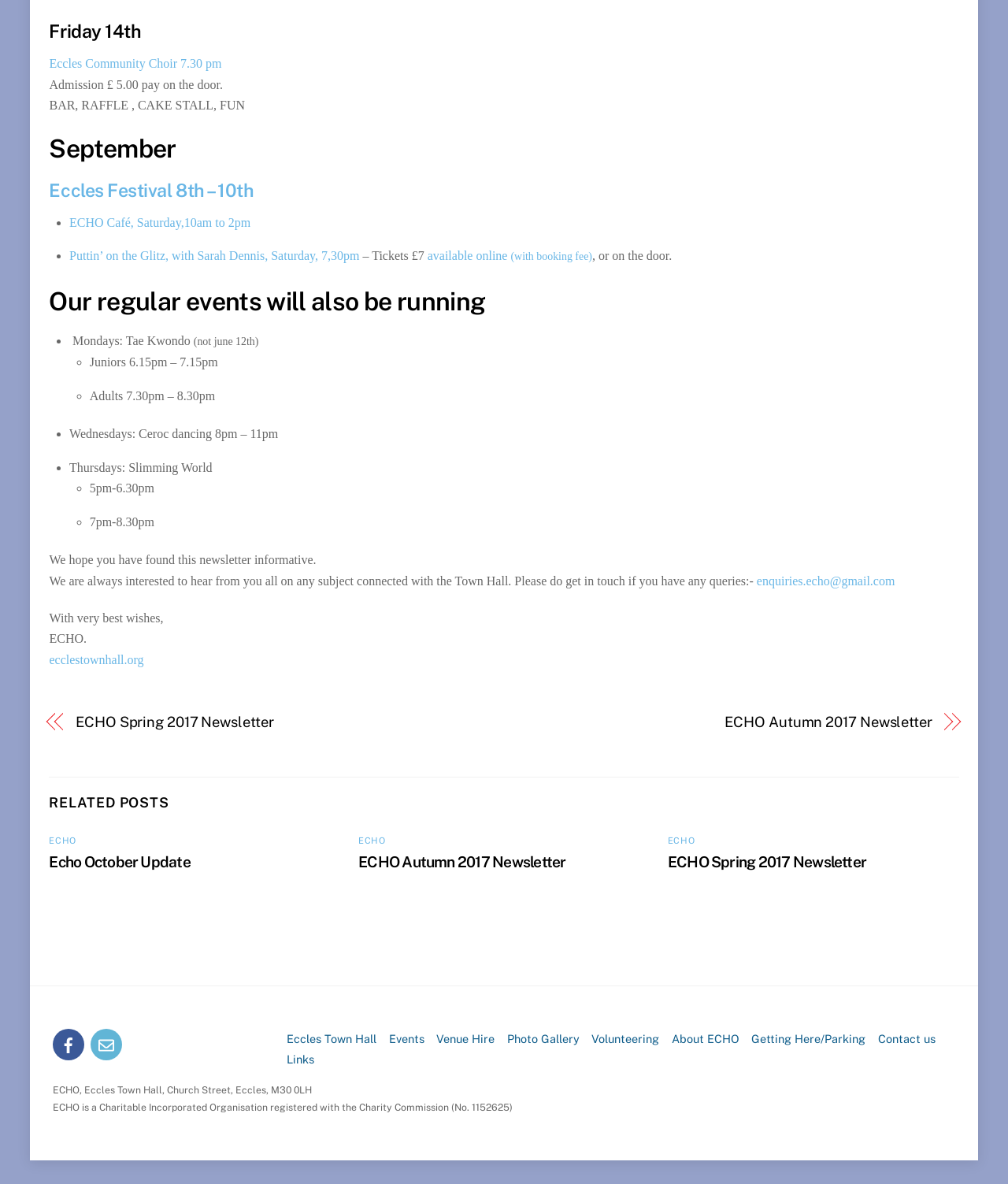Can you specify the bounding box coordinates of the area that needs to be clicked to fulfill the following instruction: "Visit the ECHO website"?

[0.049, 0.551, 0.143, 0.563]